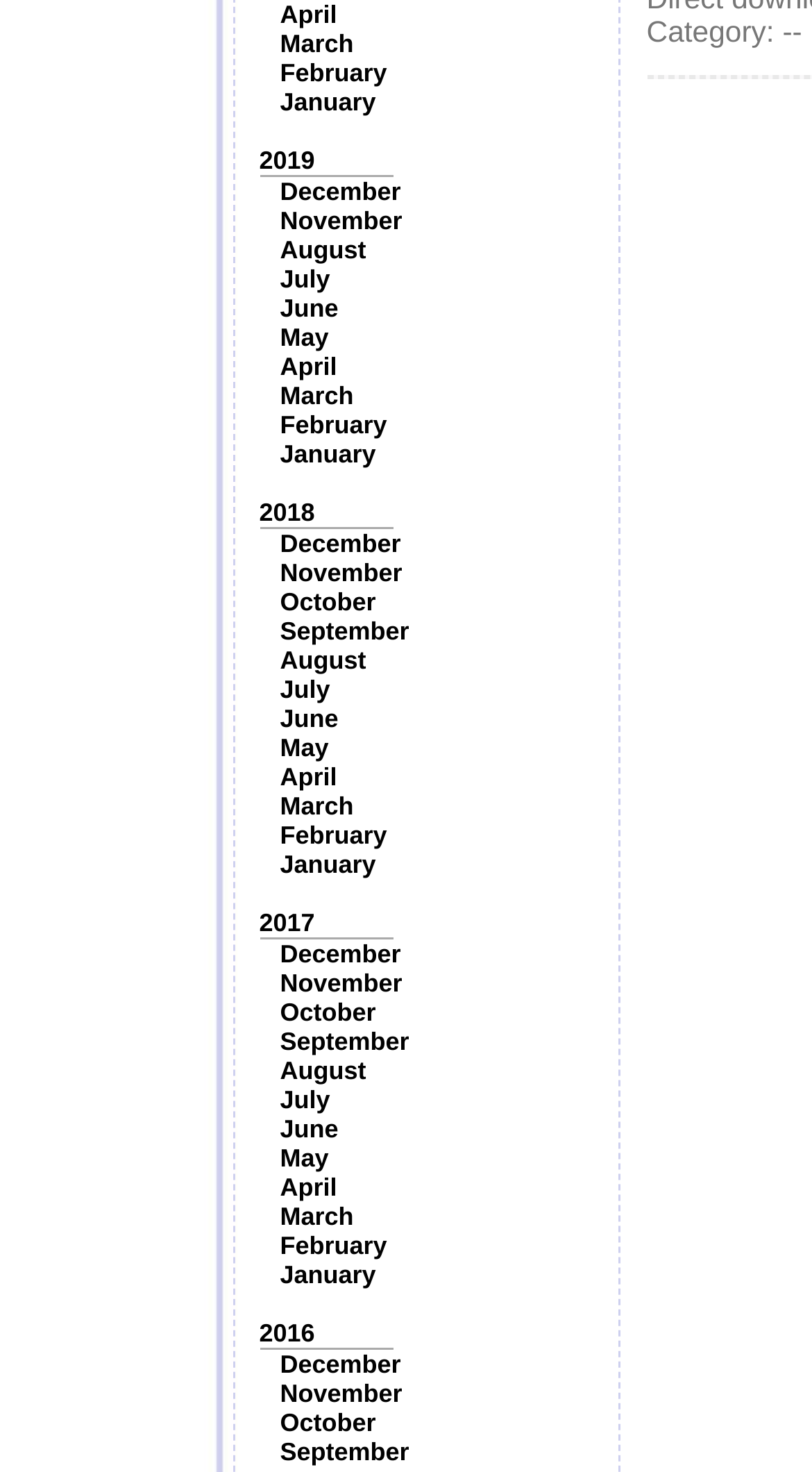Locate the bounding box coordinates of the element I should click to achieve the following instruction: "Select December 2016".

[0.345, 0.917, 0.494, 0.937]